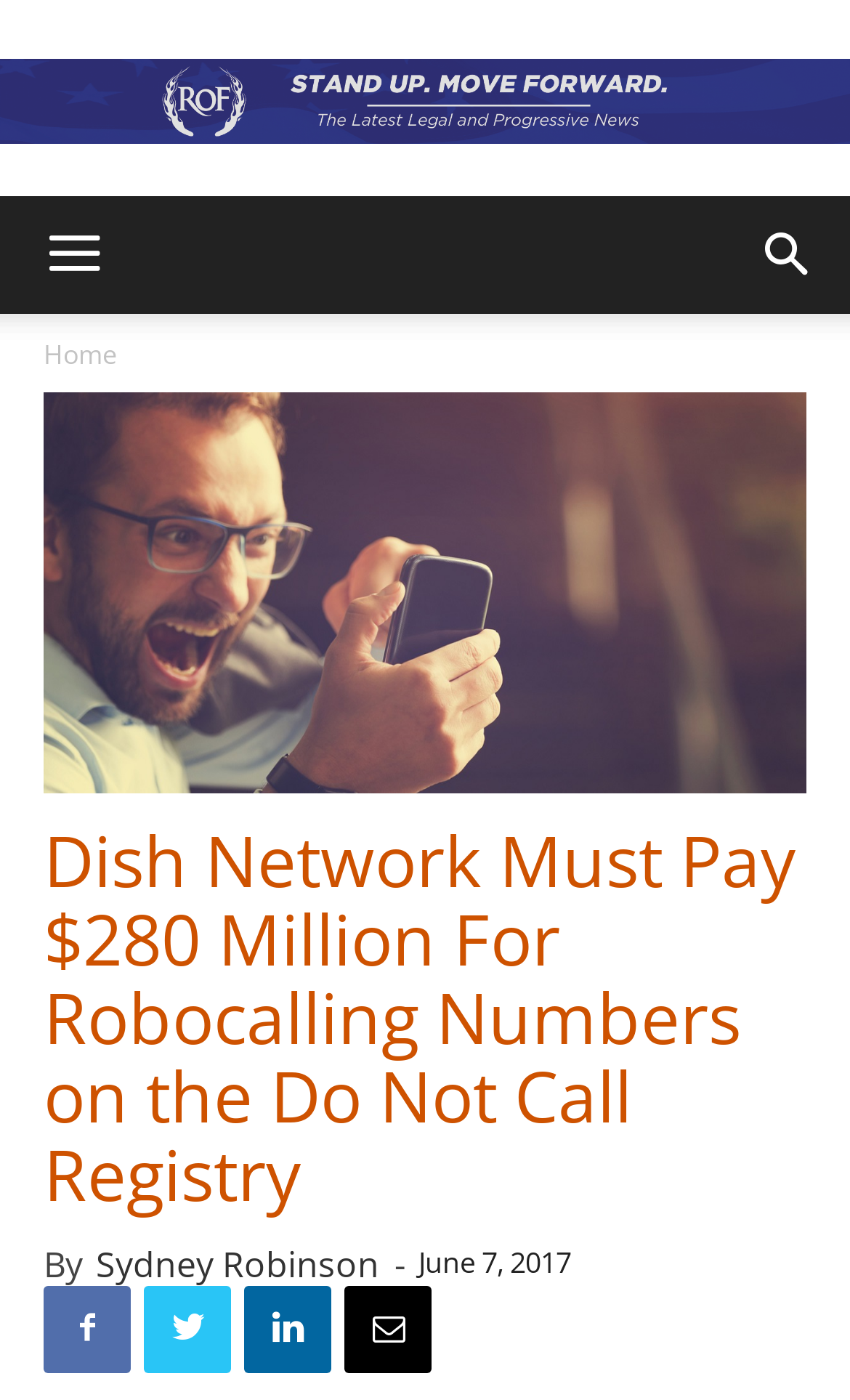Using the information in the image, give a detailed answer to the following question: How many social media links are at the bottom of the page?

I determined the answer by looking at the bottom of the webpage, where I found four social media links represented by icons. These links are likely for sharing the article on different social media platforms.